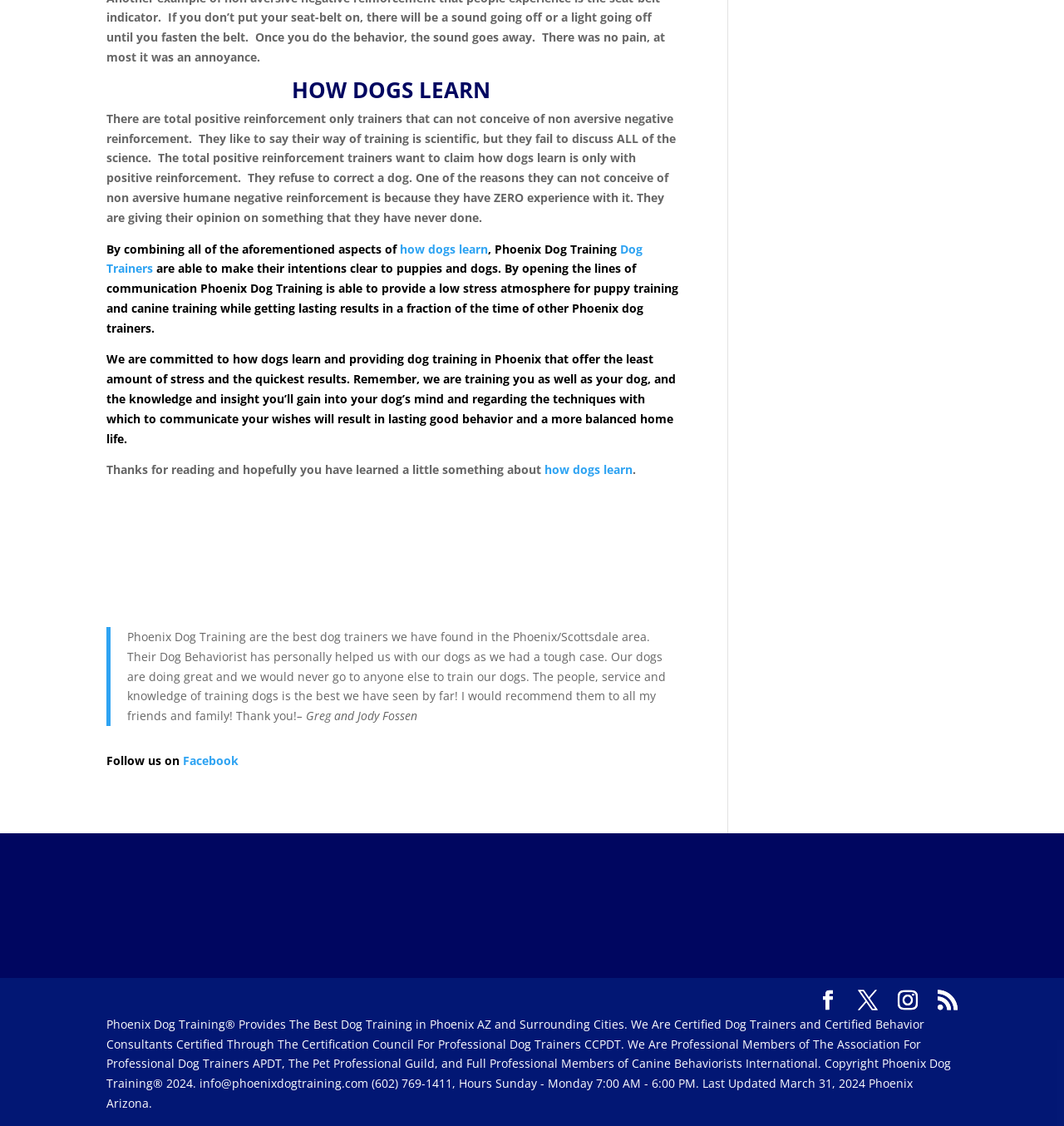Answer the following query with a single word or phrase:
What is the name of the dog training service?

Phoenix Dog Training